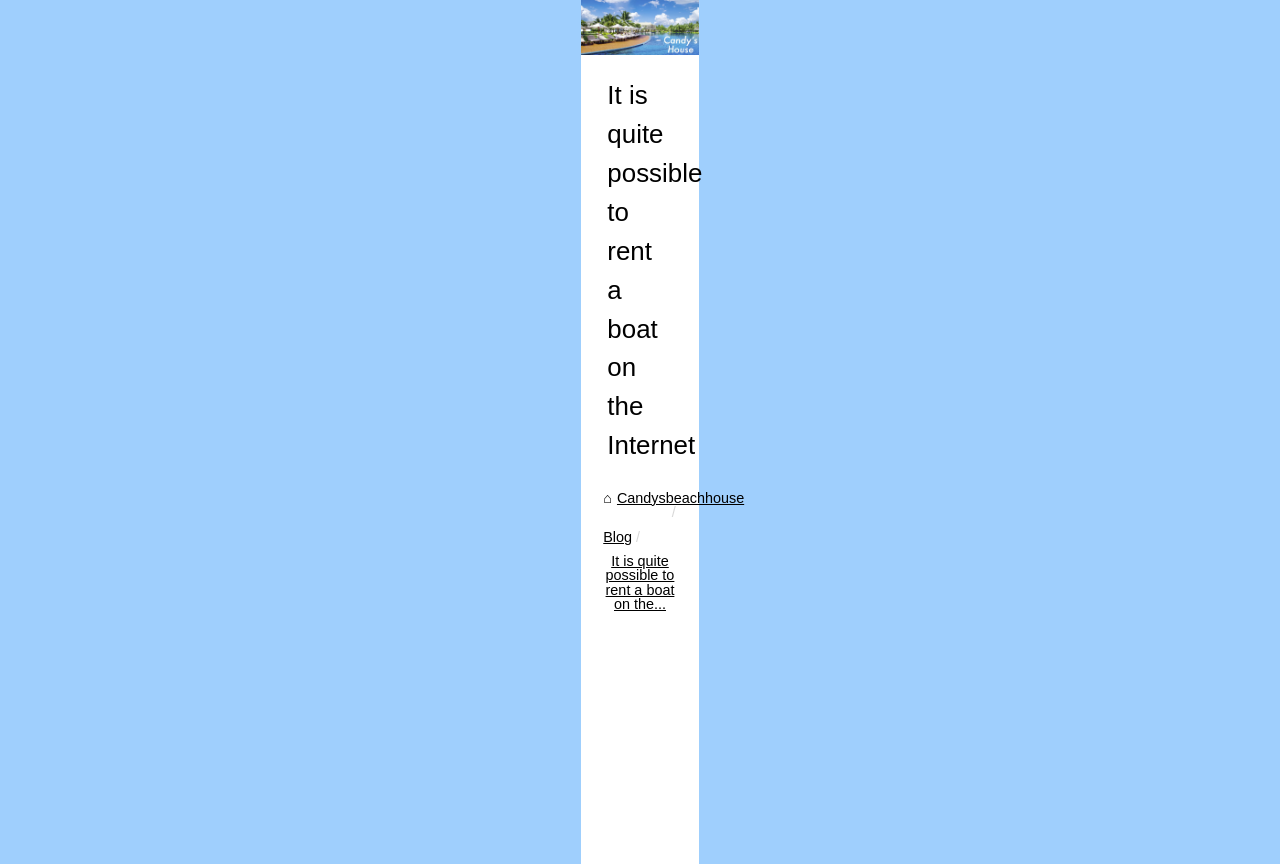Find the bounding box coordinates of the element I should click to carry out the following instruction: "explore Have a break in our beach house option".

[0.75, 0.74, 0.938, 0.768]